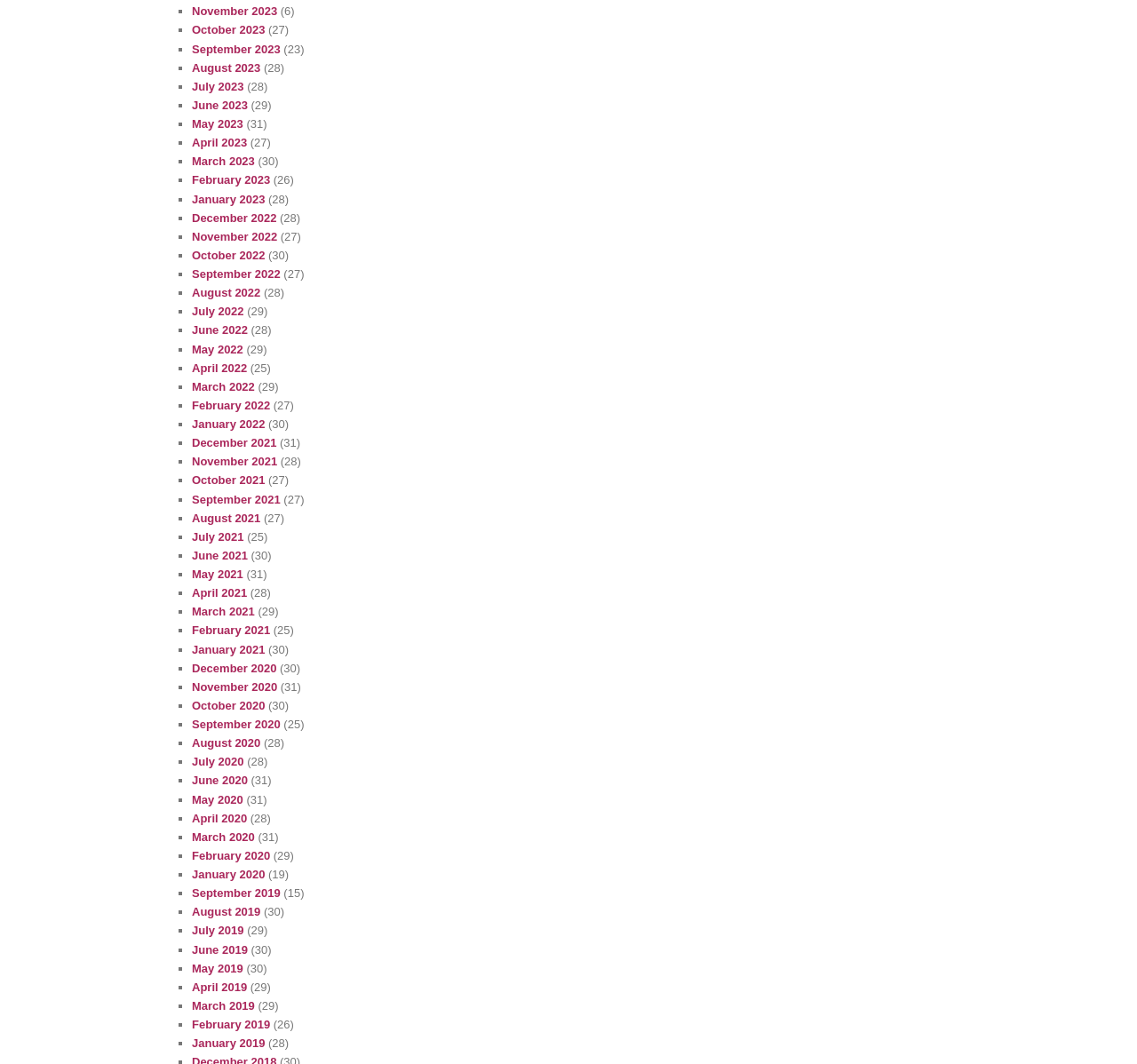Give a one-word or short phrase answer to the question: 
What is the vertical position of the link for April 2022?

Above the link for March 2022